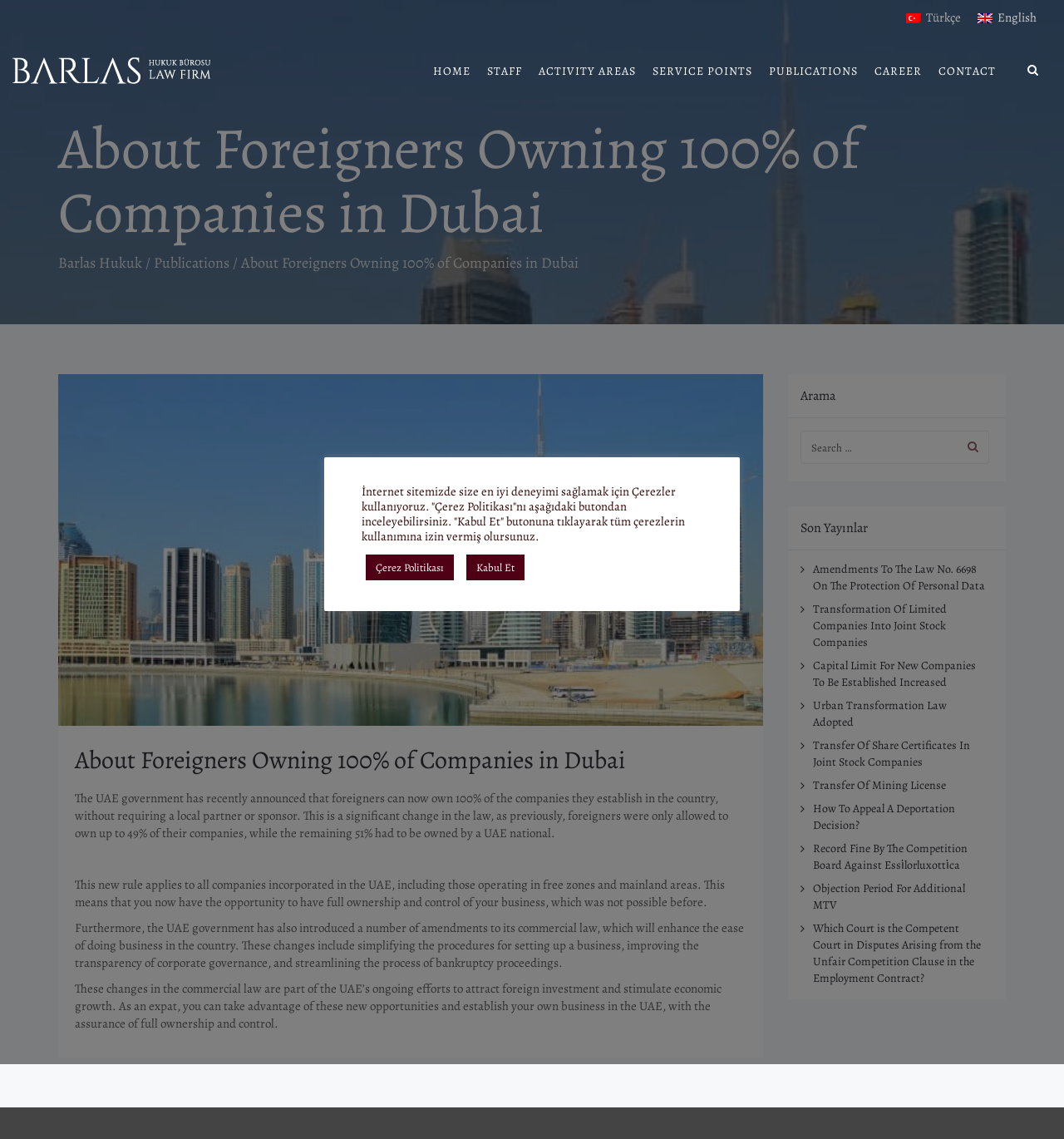Detail the various sections and features present on the webpage.

The webpage is about foreigners owning 100% of companies in Dubai, with a focus on the recent changes in the UAE's commercial law. At the top right corner, there are language options, including Turkish and English, represented by their respective flags. Below this, there is a logo of Barlas Hukuk Bürosu, a law firm, accompanied by a link to their homepage.

The main content of the webpage is divided into two sections. The first section has a heading "About Foreigners Owning 100% of Companies in Dubai" and features a large image of Dubai in the background. Below the heading, there is a brief summary of the recent changes in the law, allowing foreigners to own 100% of companies in the UAE without a local partner or sponsor.

The second section is a list of publications, with headings "Arama" (Search) and "Son Yayınlar" (Recent Publications). The search bar allows users to search for specific publications. Below this, there are several links to recent publications, including articles on amendments to the law, company transformations, and capital limits.

At the bottom of the page, there is a notice about the use of cookies on the website, with options to view the cookie policy or accept all cookies.